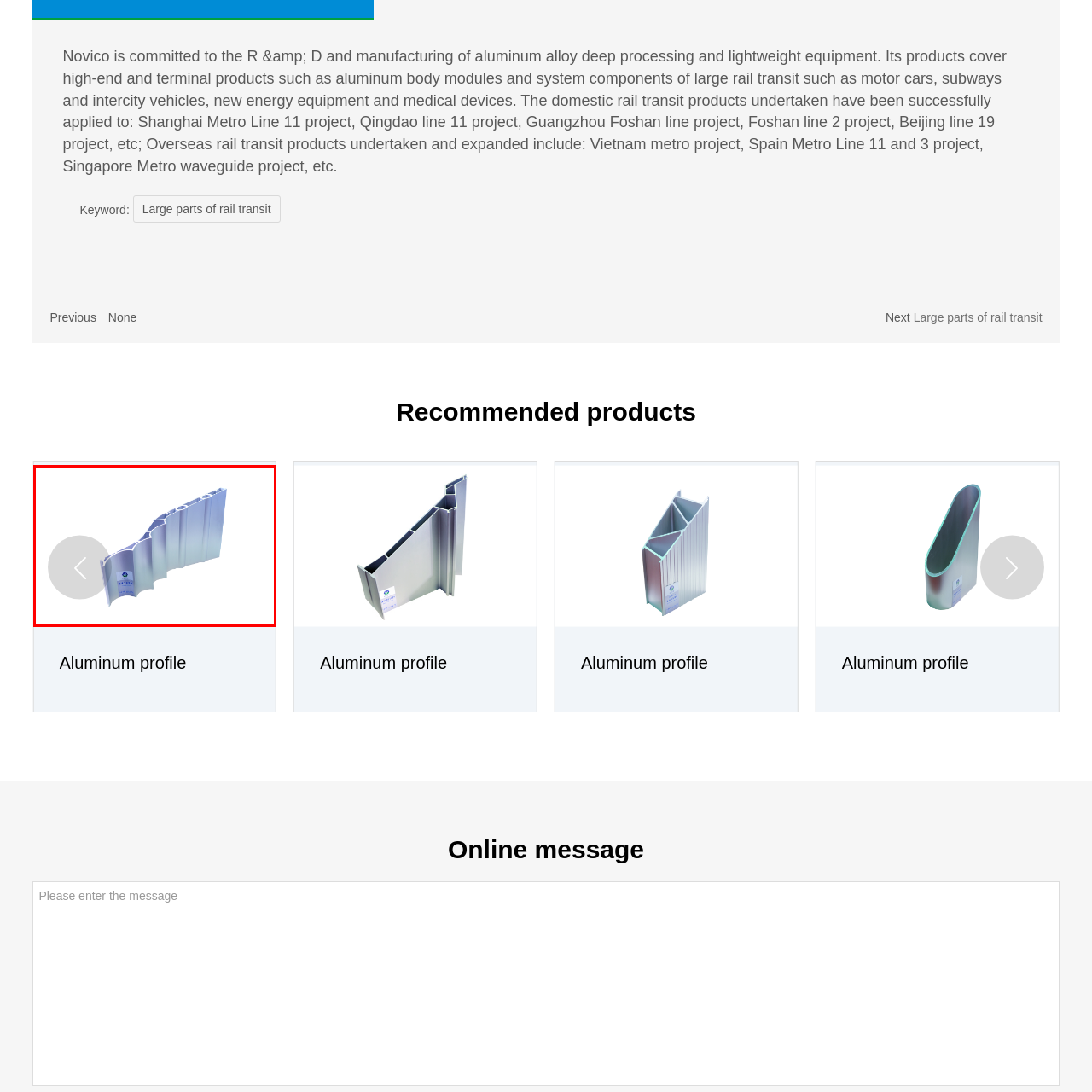Articulate a detailed narrative of what is visible inside the red-delineated region of the image.

The image showcases a sleek and intricately designed aluminum profile, highlighting its lightweight yet sturdy construction. This particular piece is tailored for use in large rail transit systems, reflecting Novico's commitment to high-quality manufacturing and research in aluminum alloy deep processing. The profile features a series of precisely engineered grooves and holes, characteristic of components used in advanced rail vehicles such as subways and intercity trains. This item is part of Novico's extensive product range, which has been applied to various significant rail transit projects both domestically and internationally. A navigation button is visible to the left, suggesting that users can browse through additional products in this category.